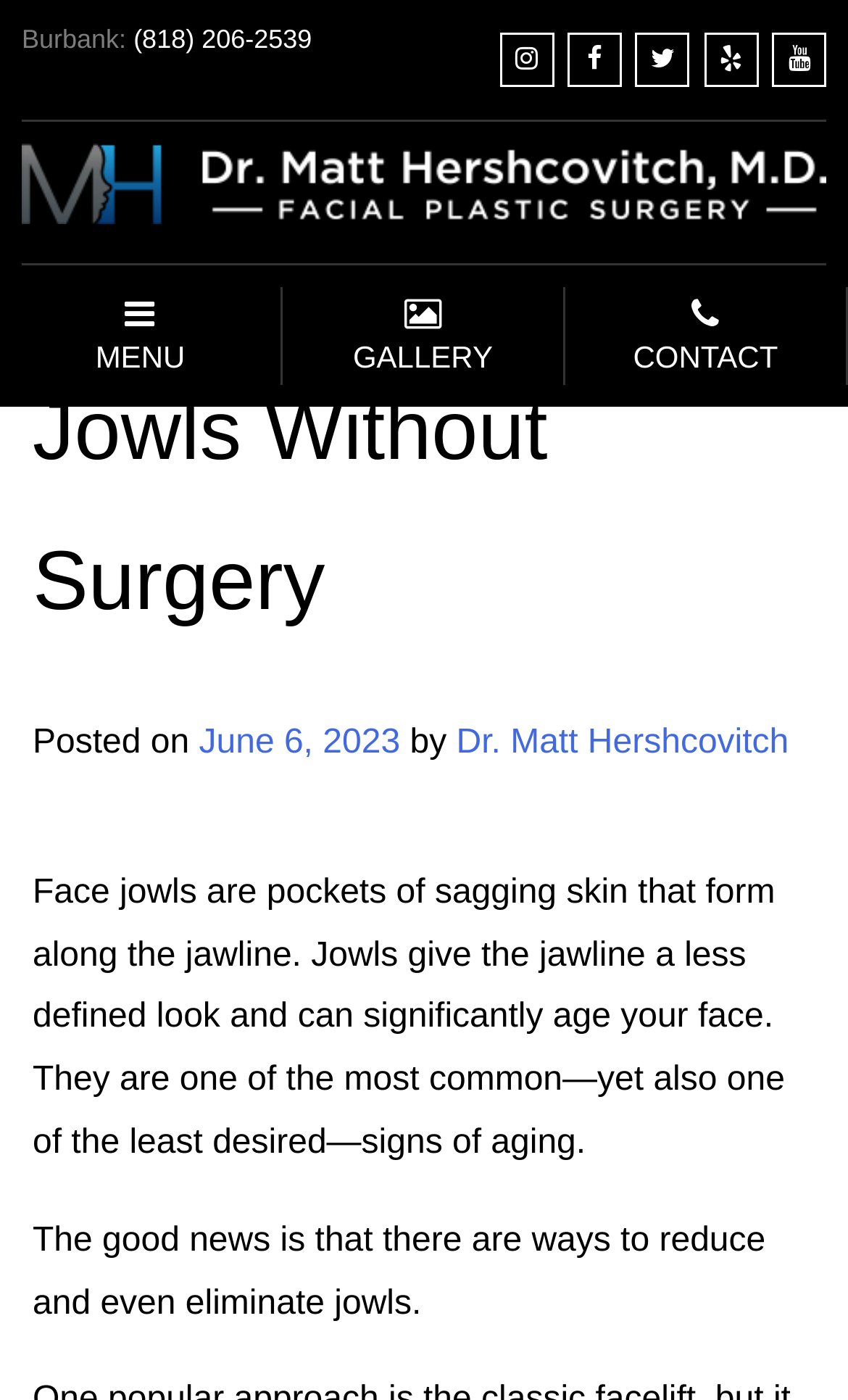Please look at the image and answer the question with a detailed explanation: What is the definition of jowls?

I found this definition in the article, where it says 'Face jowls are pockets of sagging skin that form along the jawline. Jowls give the jawline a less defined look and can significantly age your face'.